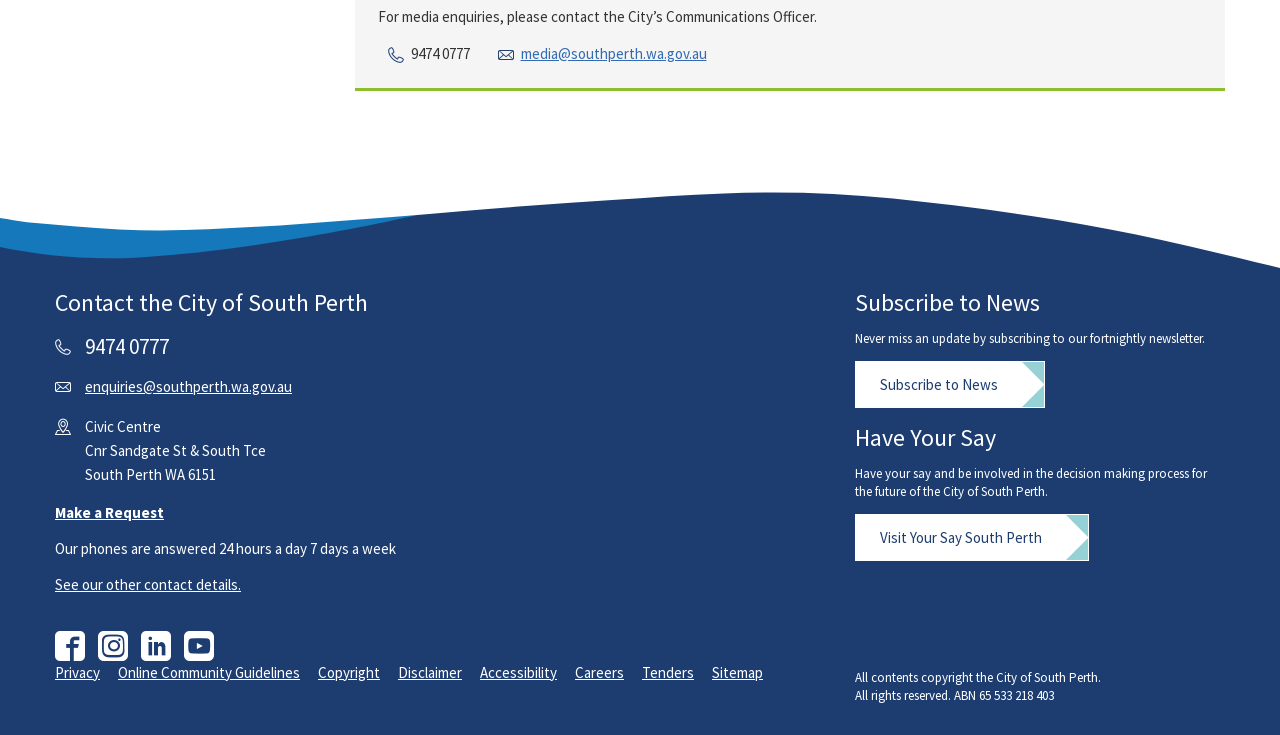What is the phone number for media enquiries?
Based on the image, answer the question in a detailed manner.

I found the phone number by looking at the 'Contact the City of South Perth' section, where it lists 'PHONE' and '9474 0777' as the contact information for media enquiries.